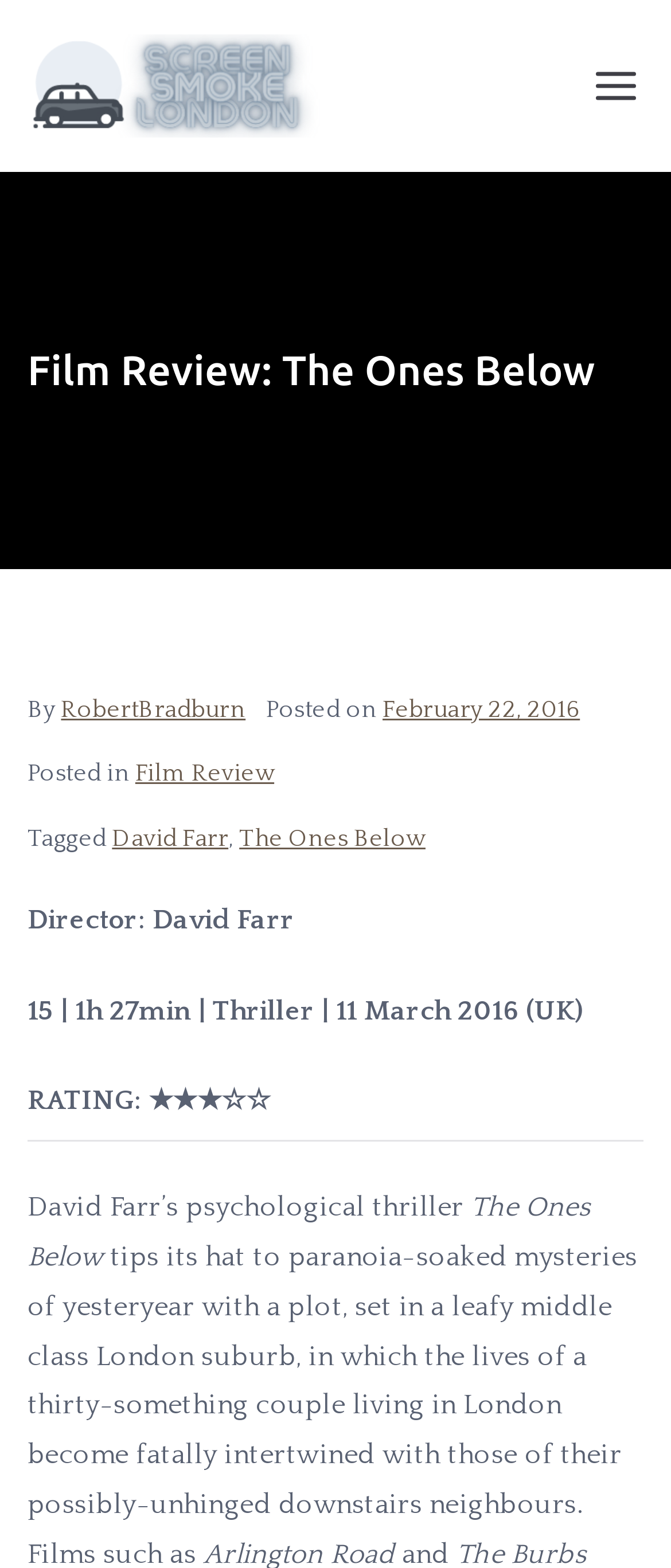Pinpoint the bounding box coordinates of the element you need to click to execute the following instruction: "Click the link to SMOKE SCREEN LONDON". The bounding box should be represented by four float numbers between 0 and 1, in the format [left, top, right, bottom].

[0.041, 0.022, 0.477, 0.088]